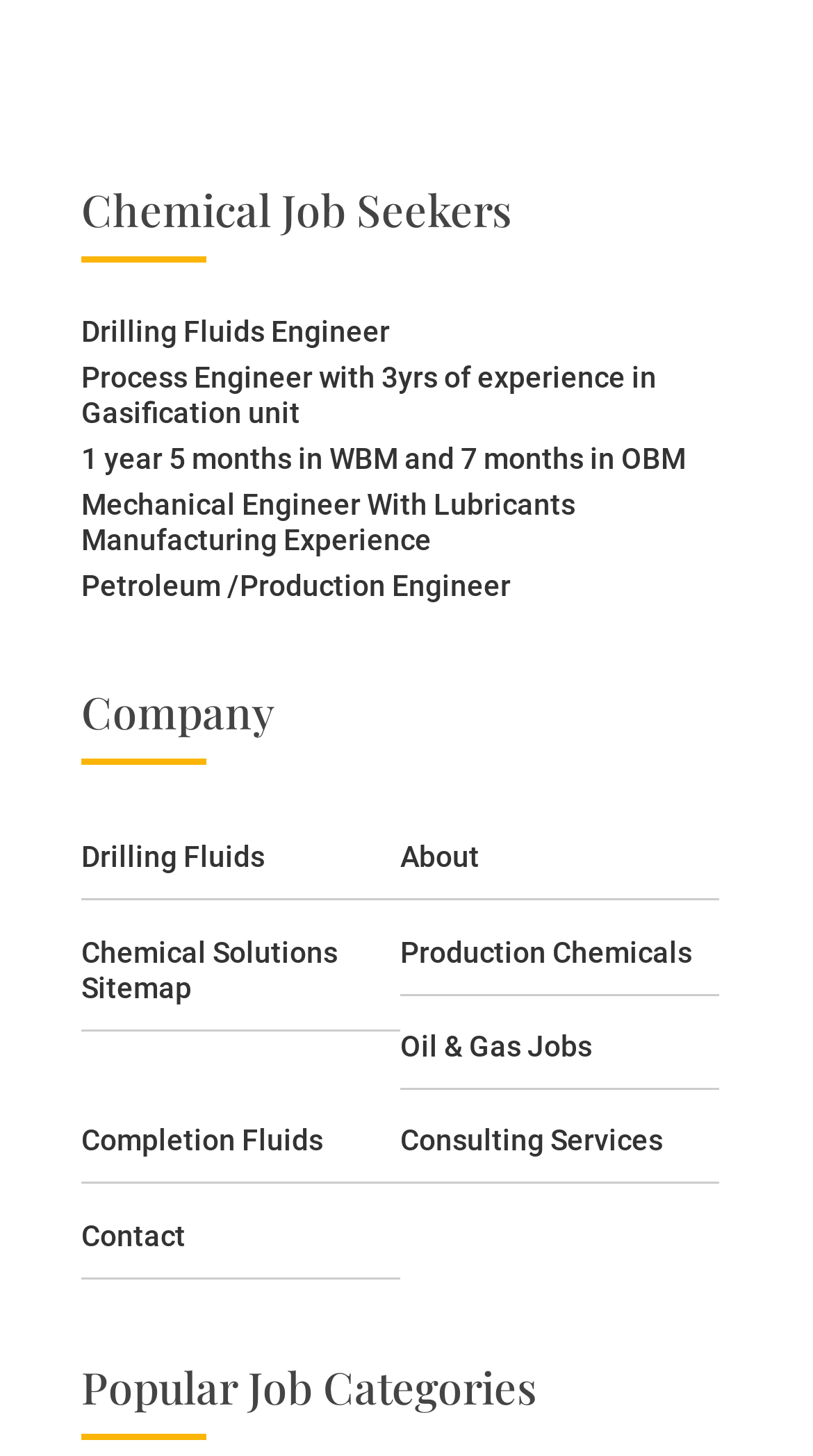Provide a brief response to the question using a single word or phrase: 
What type of services are offered by the company?

Consulting Services